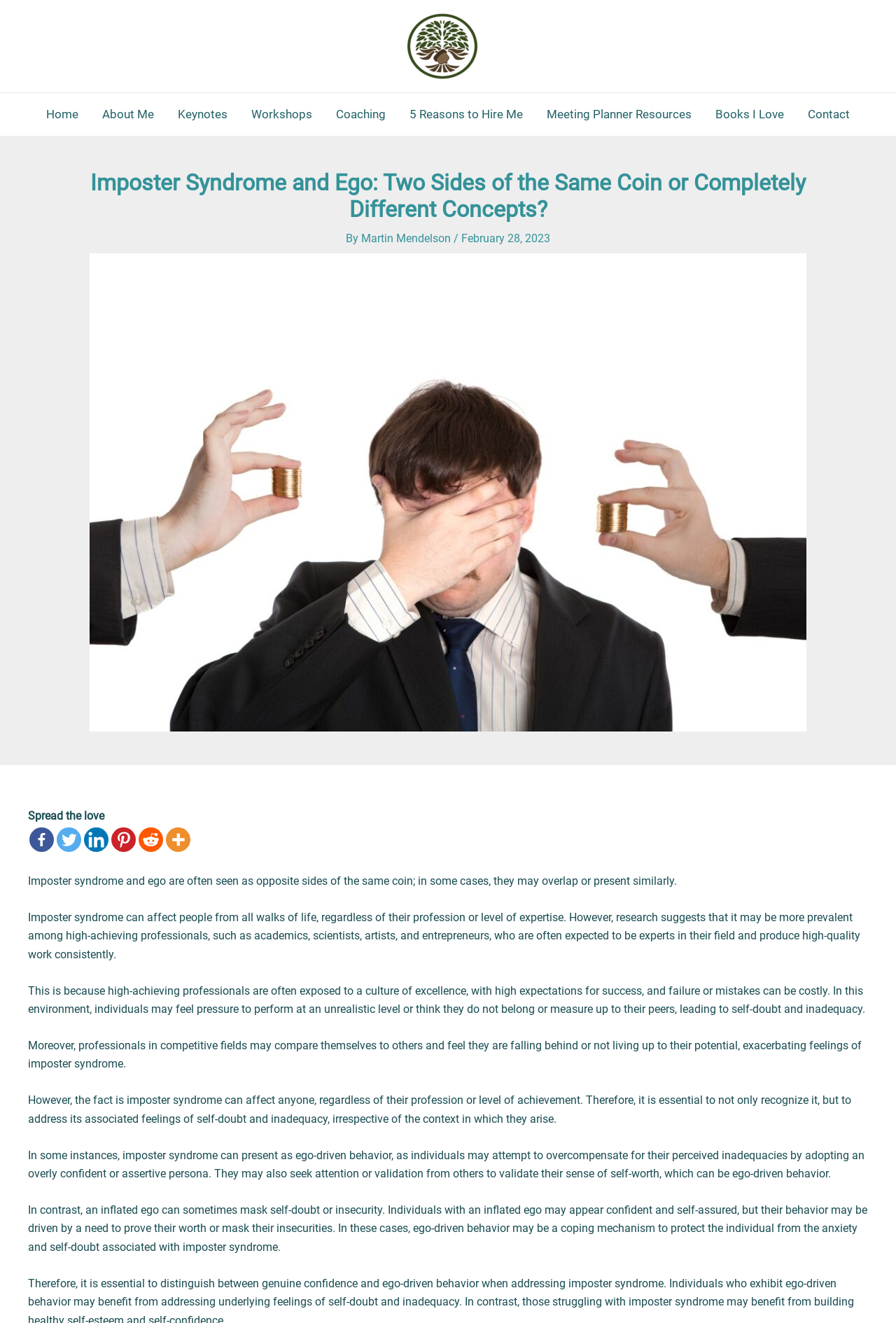Please identify the bounding box coordinates of the clickable area that will allow you to execute the instruction: "Click the 'Metamorphasis Coaching Logo' link".

[0.455, 0.029, 0.533, 0.039]